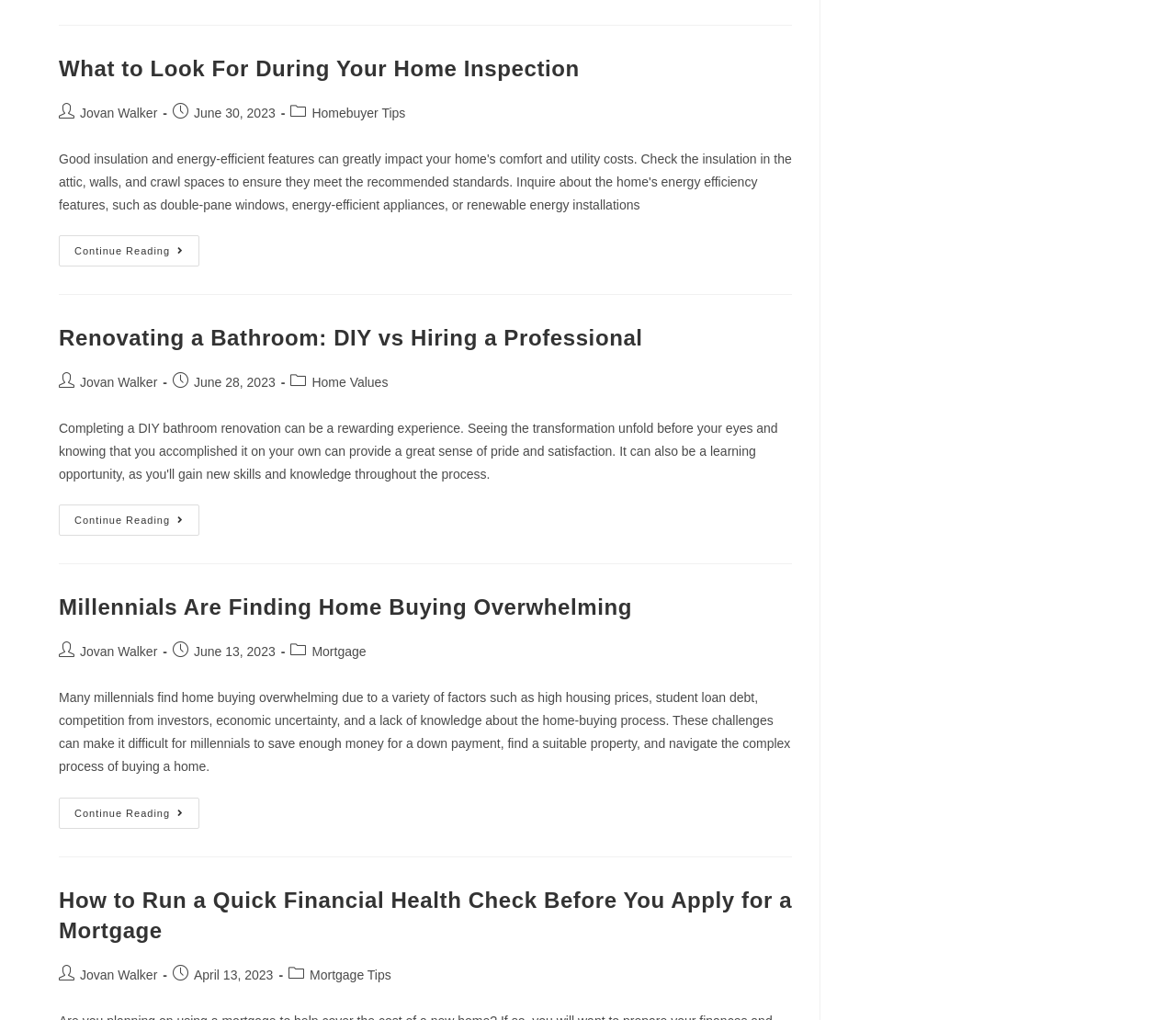Given the element description Jovan Walker, identify the bounding box coordinates for the UI element on the webpage screenshot. The format should be (top-left x, top-left y, bottom-right x, bottom-right y), with values between 0 and 1.

[0.068, 0.948, 0.134, 0.963]